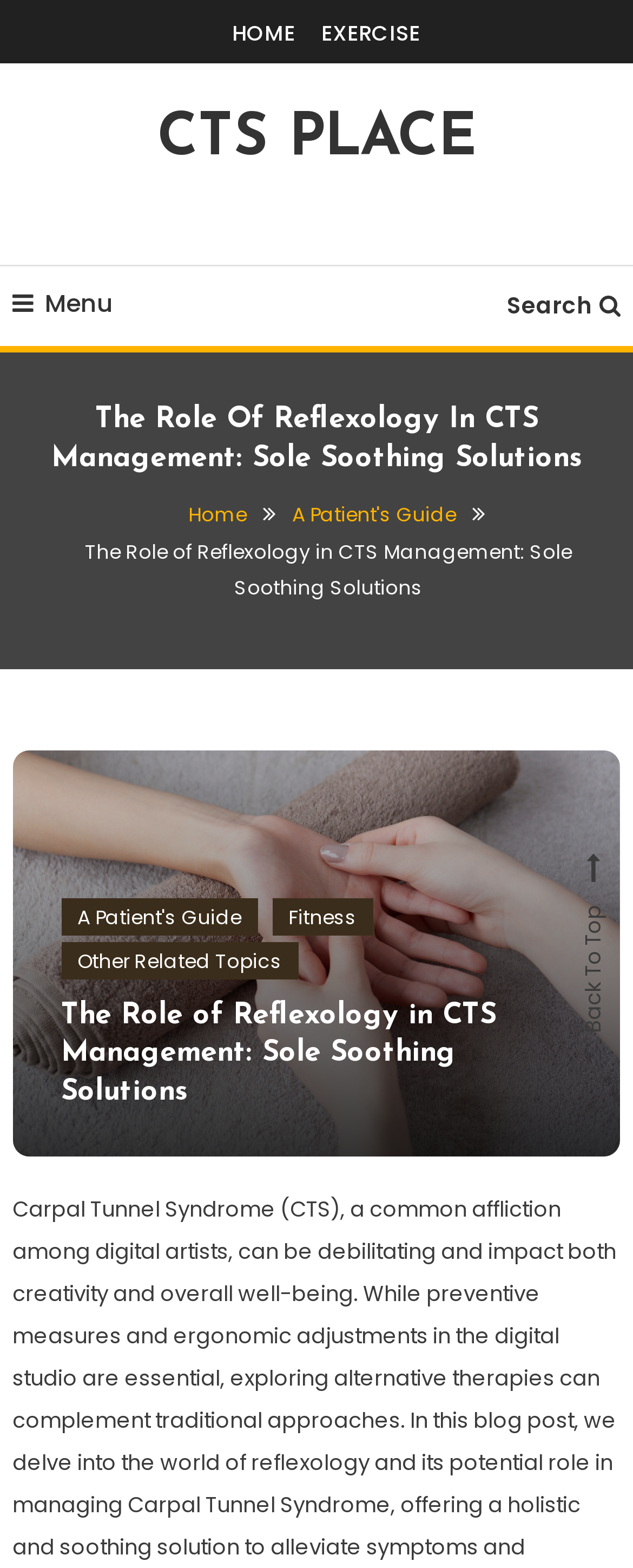Kindly determine the bounding box coordinates for the clickable area to achieve the given instruction: "search for something".

[0.801, 0.184, 0.98, 0.205]